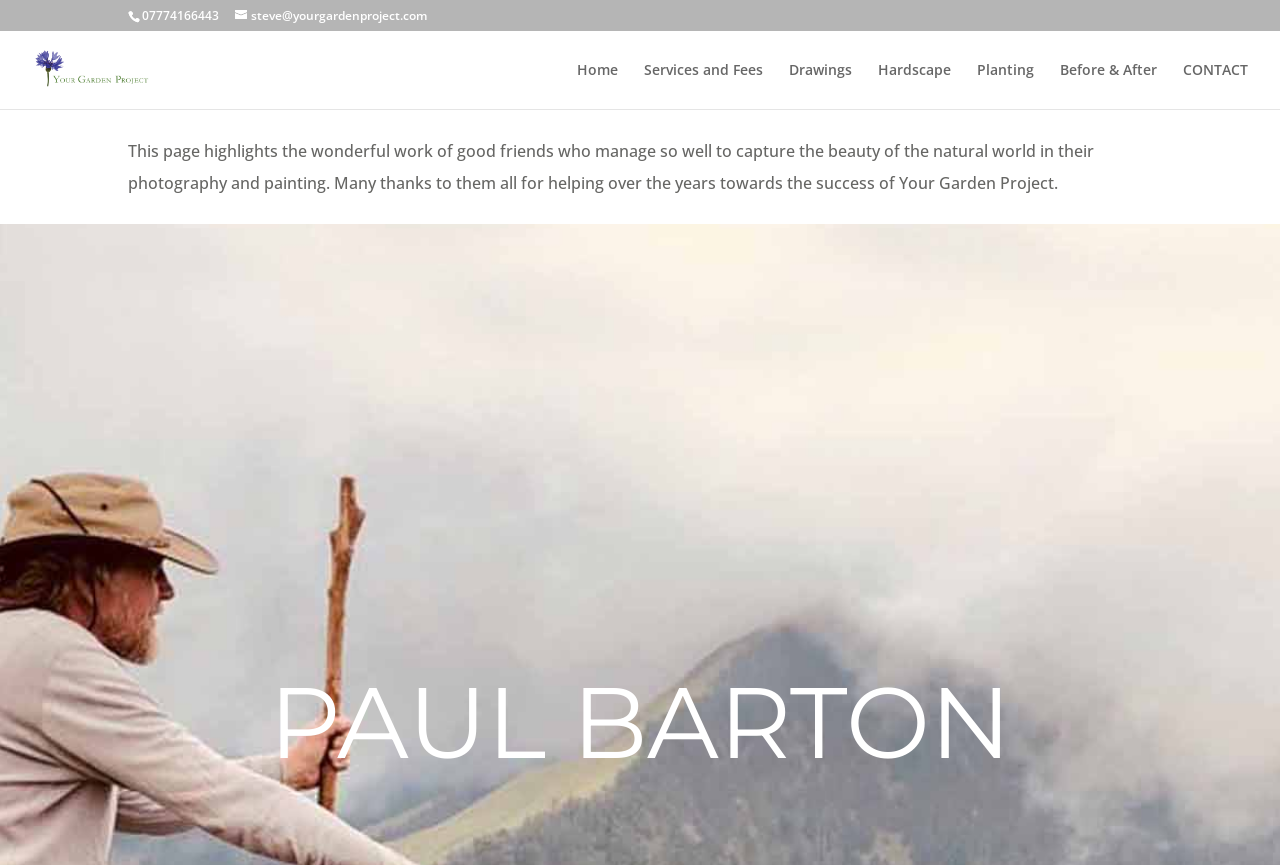What is the phone number on the webpage? Look at the image and give a one-word or short phrase answer.

07774166443